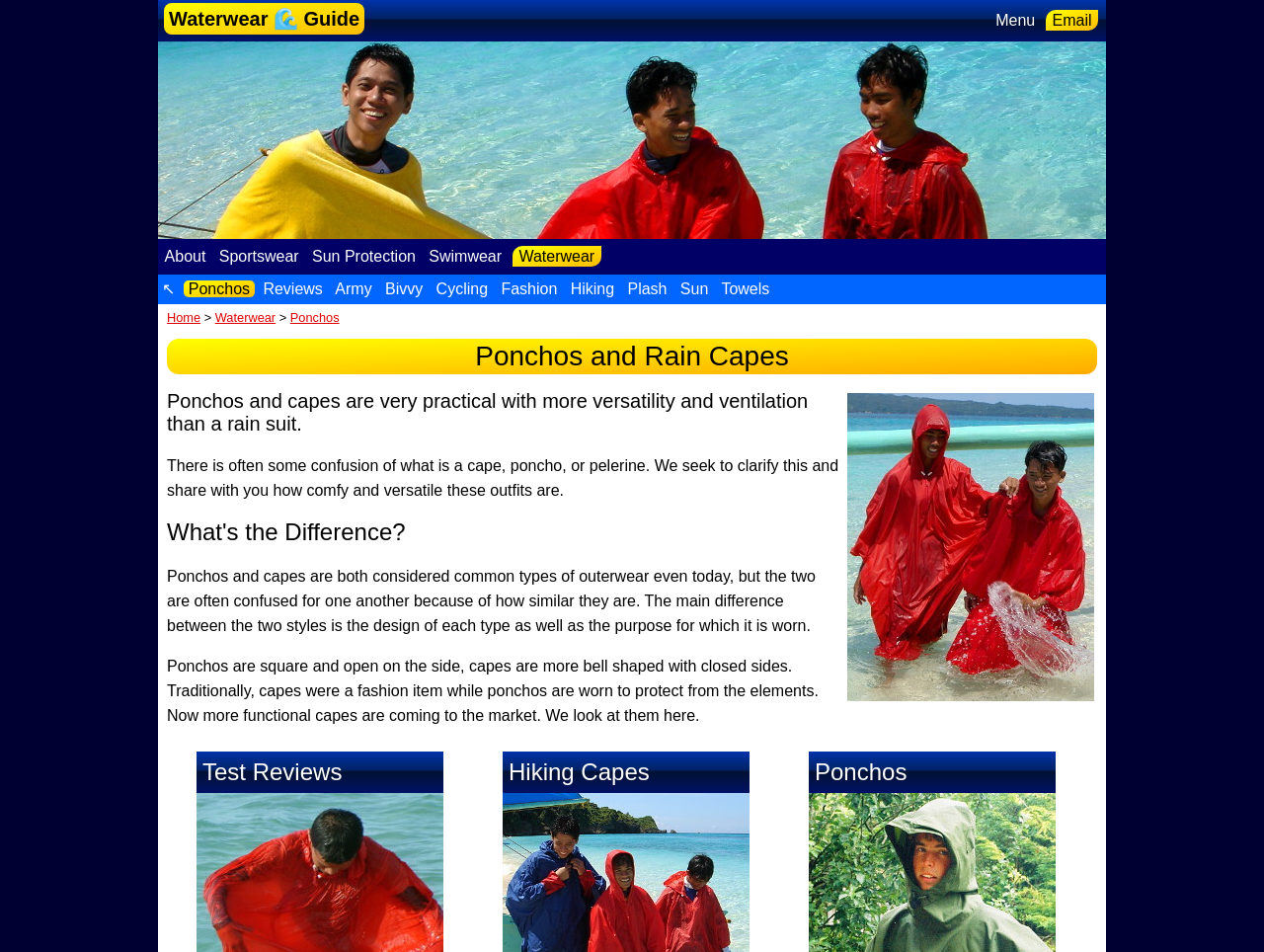Please determine the bounding box coordinates of the area that needs to be clicked to complete this task: 'Go to Home Federal Ministry for the Environment, Nature Conservation, Nuclear Safety and Consumer Protection'. The coordinates must be four float numbers between 0 and 1, formatted as [left, top, right, bottom].

None